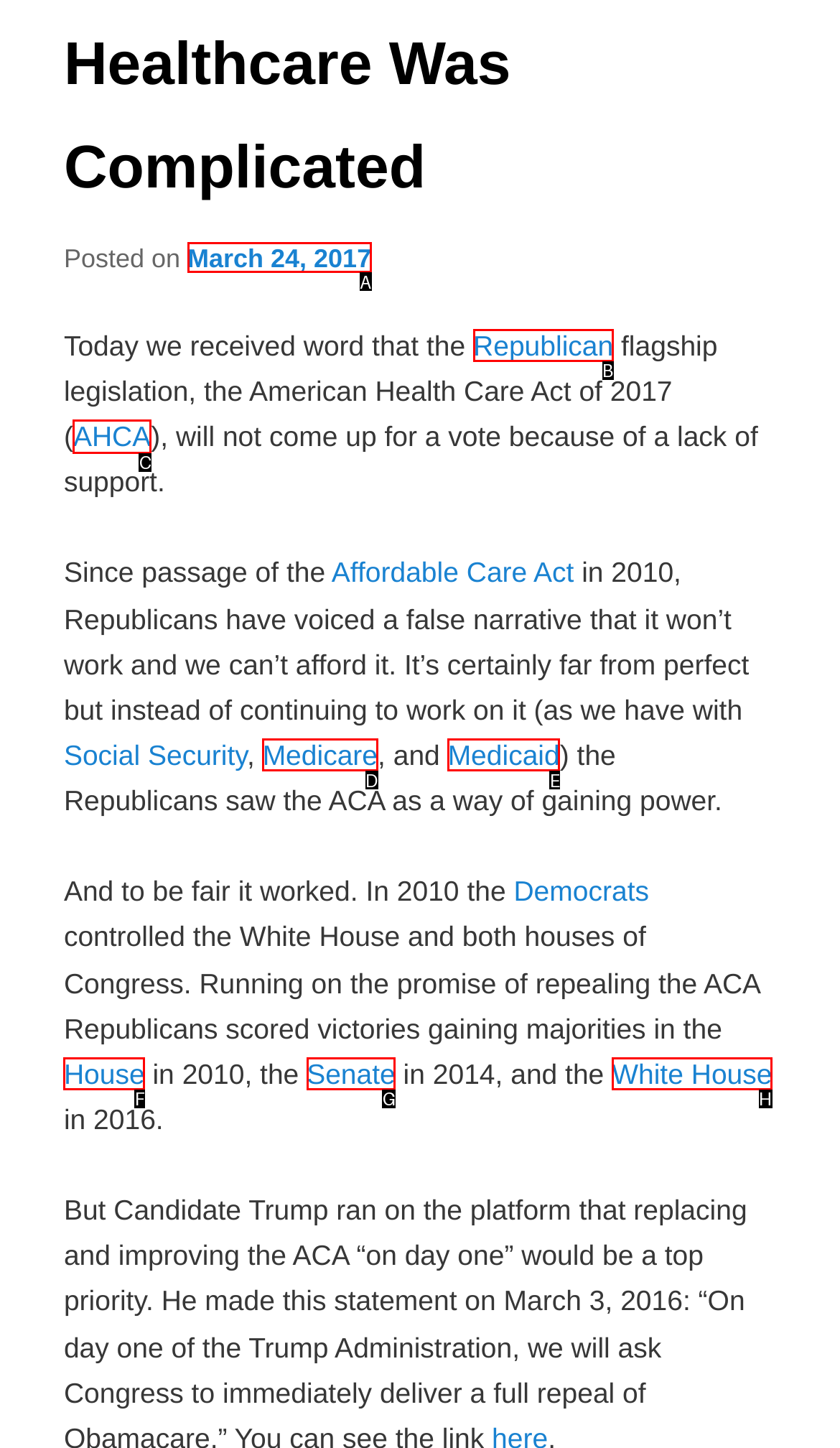Which UI element should be clicked to perform the following task: Click on the link to learn more about the American Health Care Act of 2017? Answer with the corresponding letter from the choices.

C